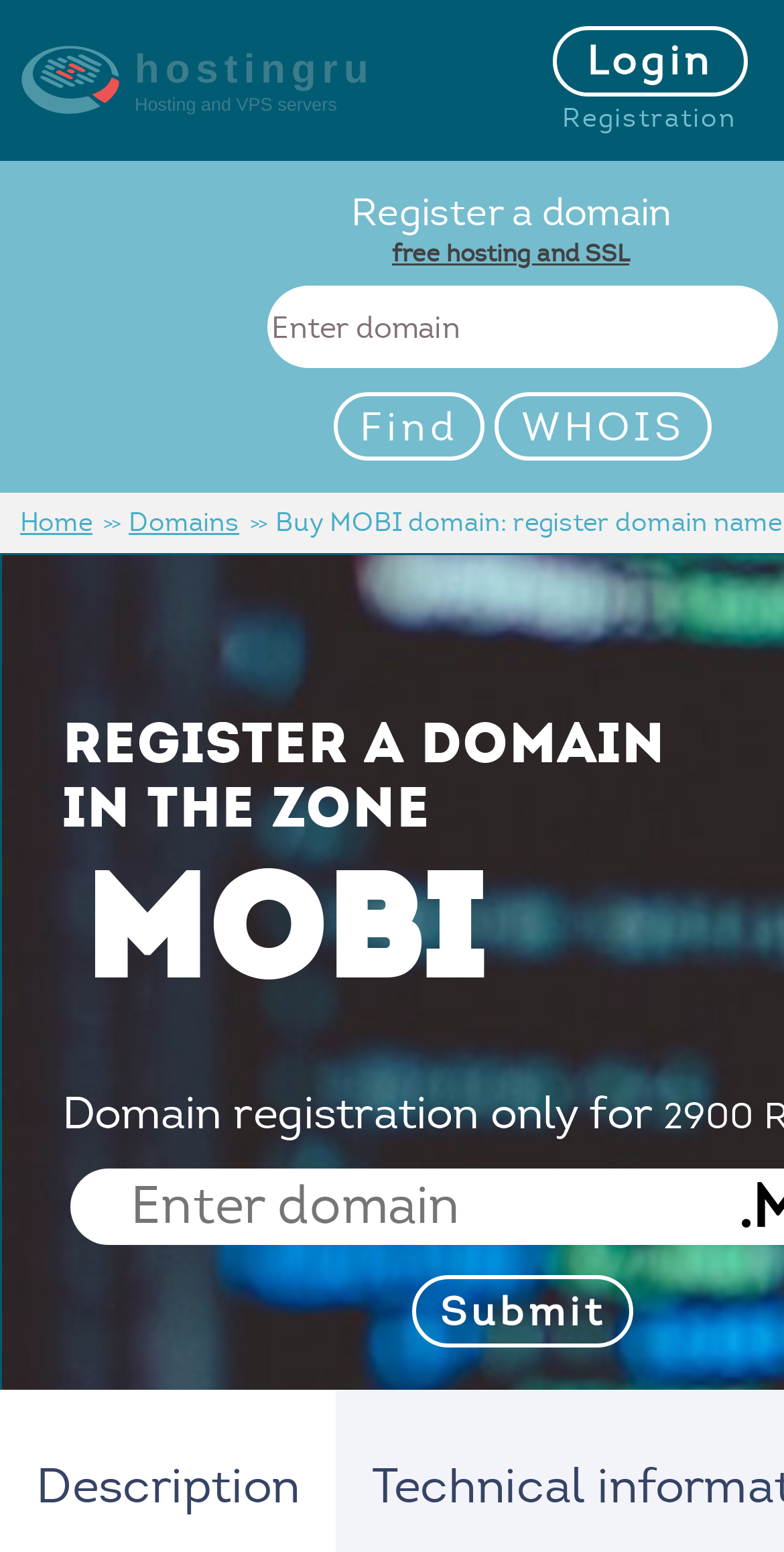Using floating point numbers between 0 and 1, provide the bounding box coordinates in the format (top-left x, top-left y, bottom-right x, bottom-right y). Locate the UI element described here: Login

[0.705, 0.017, 0.953, 0.062]